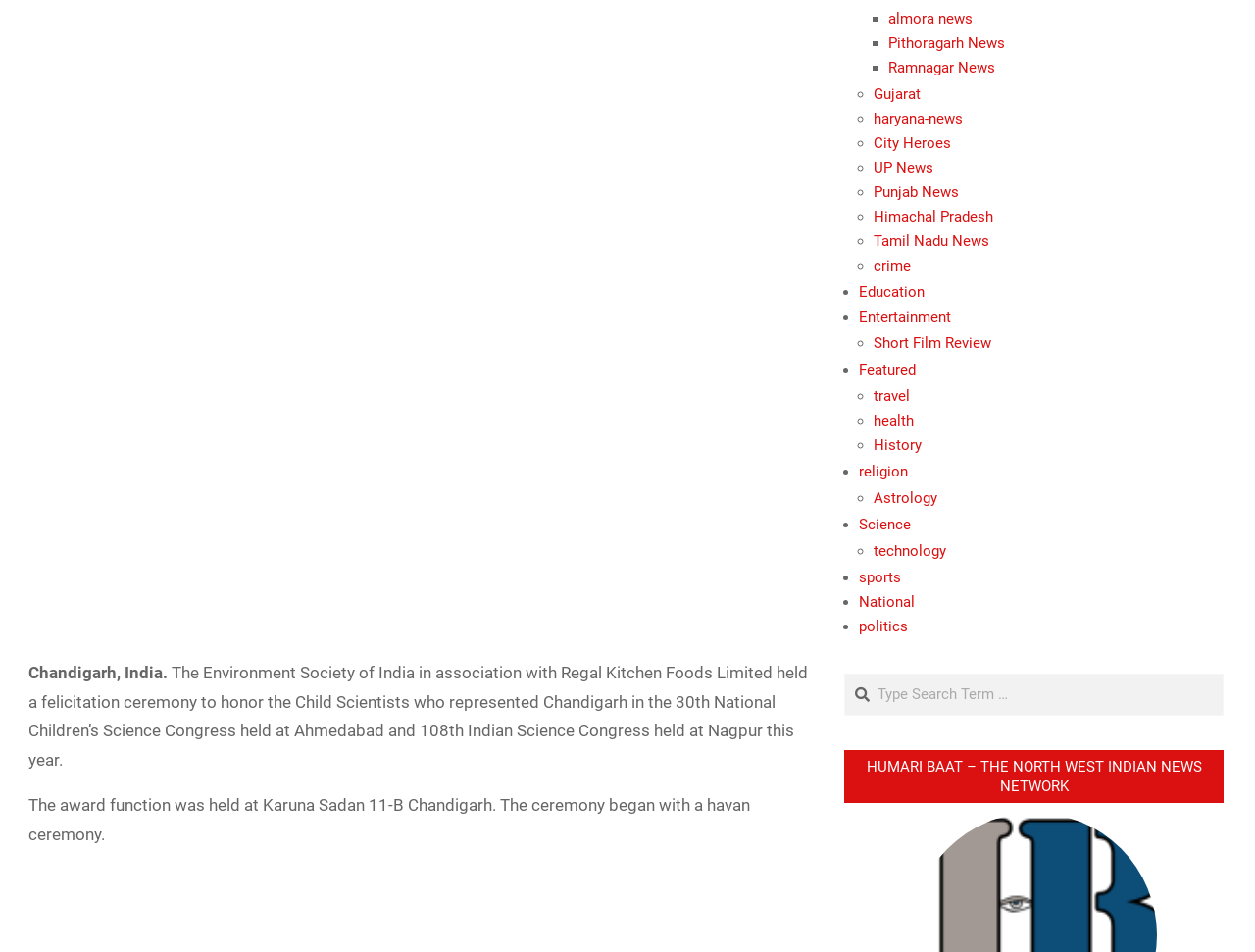Please find the bounding box coordinates (top-left x, top-left y, bottom-right x, bottom-right y) in the screenshot for the UI element described as follows: Testimonials

None